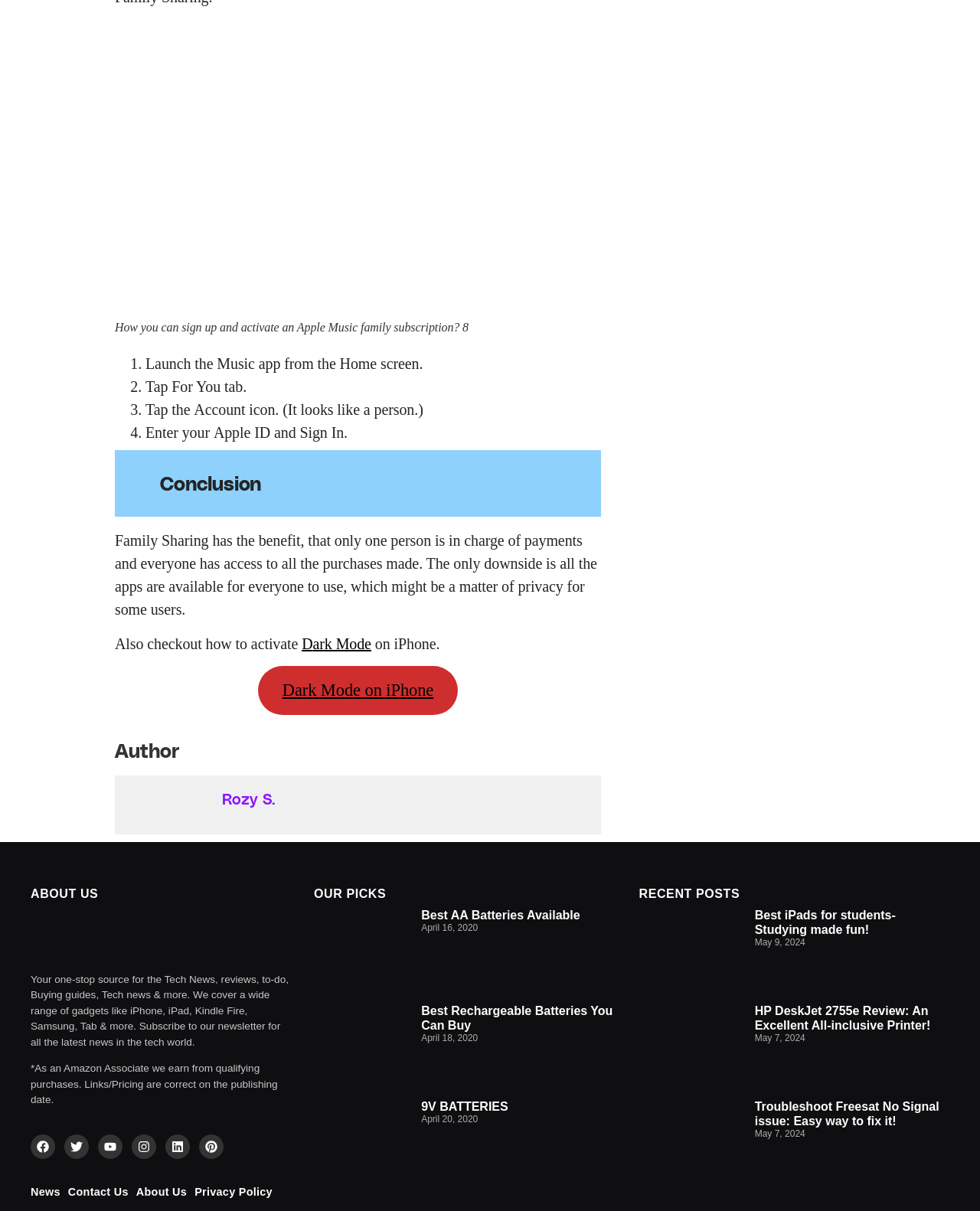Provide a one-word or short-phrase response to the question:
What type of gadgets does the website cover?

iPhone, iPad, Kindle Fire, Samsung, Tab